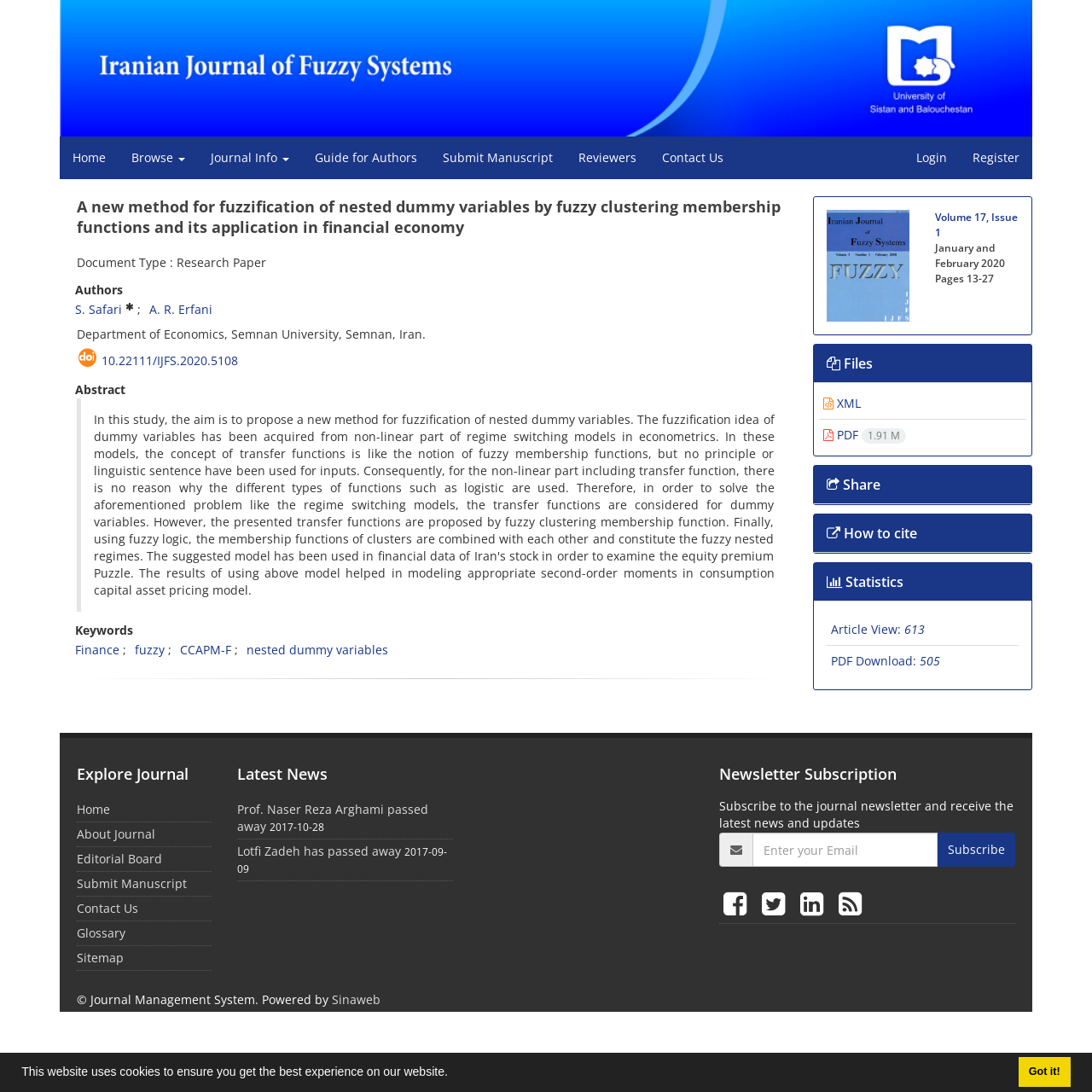Please specify the bounding box coordinates of the clickable region to carry out the following instruction: "View the 'Abstract'". The coordinates should be four float numbers between 0 and 1, in the format [left, top, right, bottom].

[0.069, 0.349, 0.115, 0.364]